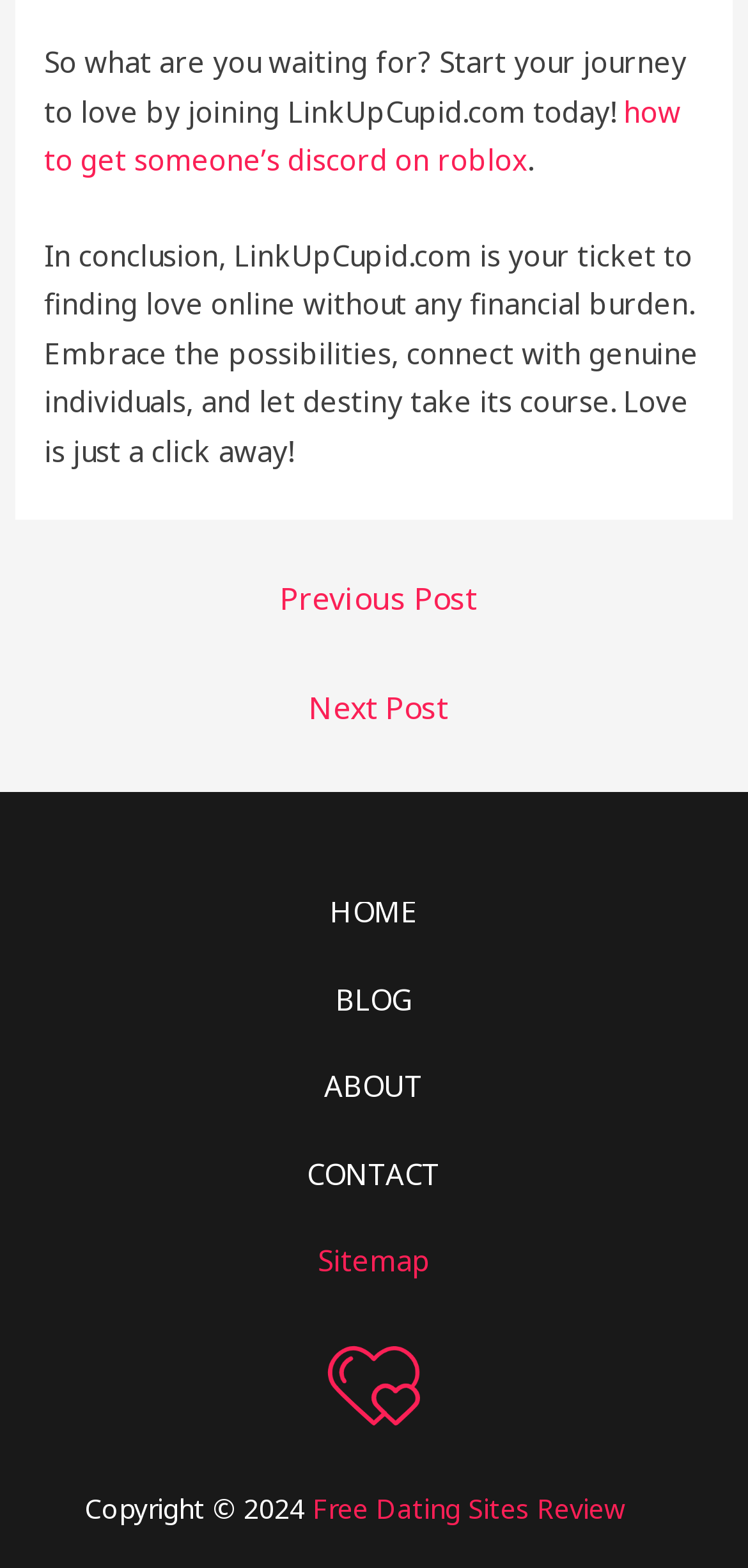Bounding box coordinates must be specified in the format (top-left x, top-left y, bottom-right x, bottom-right y). All values should be floating point numbers between 0 and 1. What are the bounding box coordinates of the UI element described as: ← Previous Post

[0.026, 0.361, 0.984, 0.407]